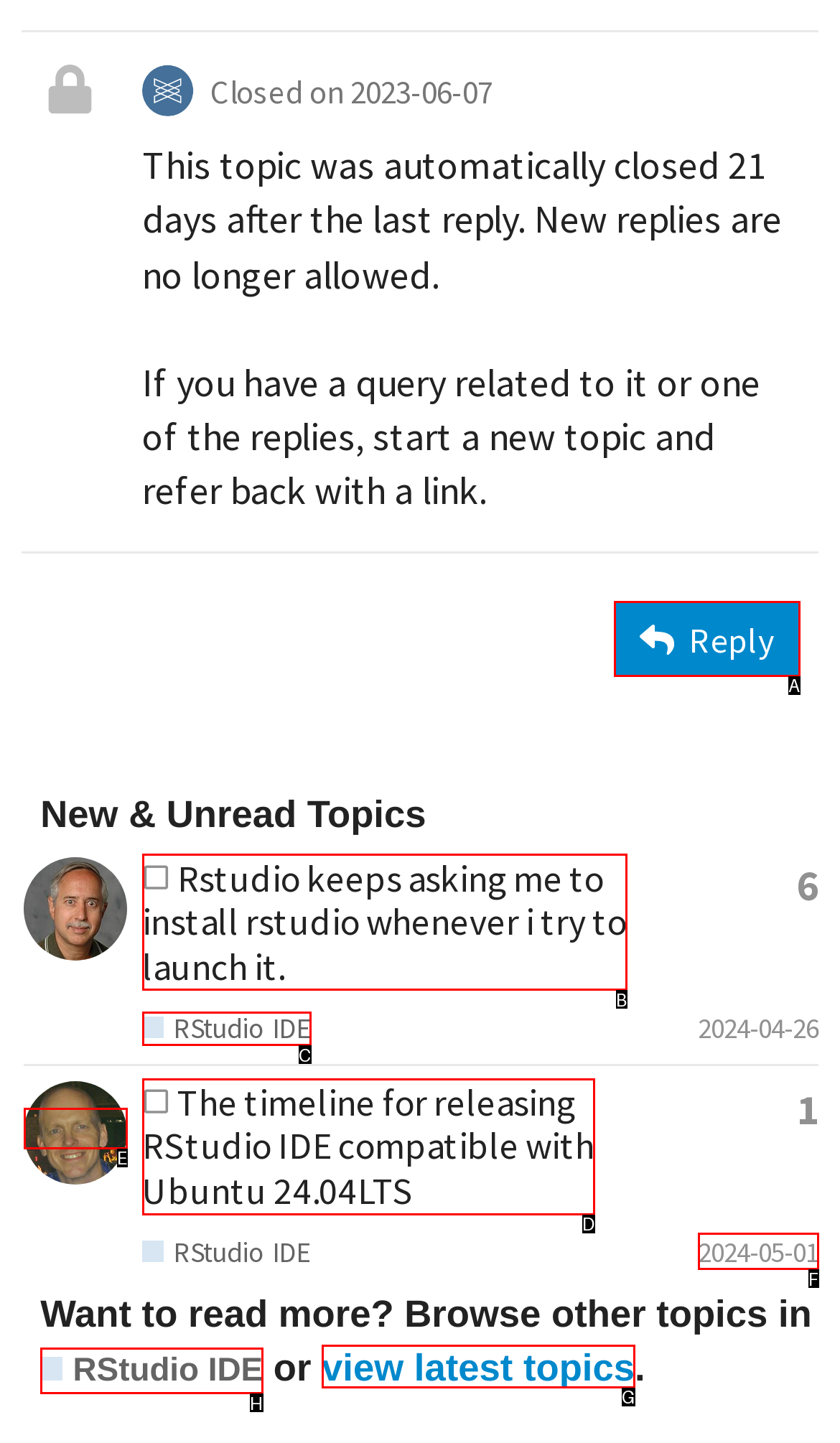Identify the correct HTML element to click to accomplish this task: Browse other topics in RStudio IDE
Respond with the letter corresponding to the correct choice.

H